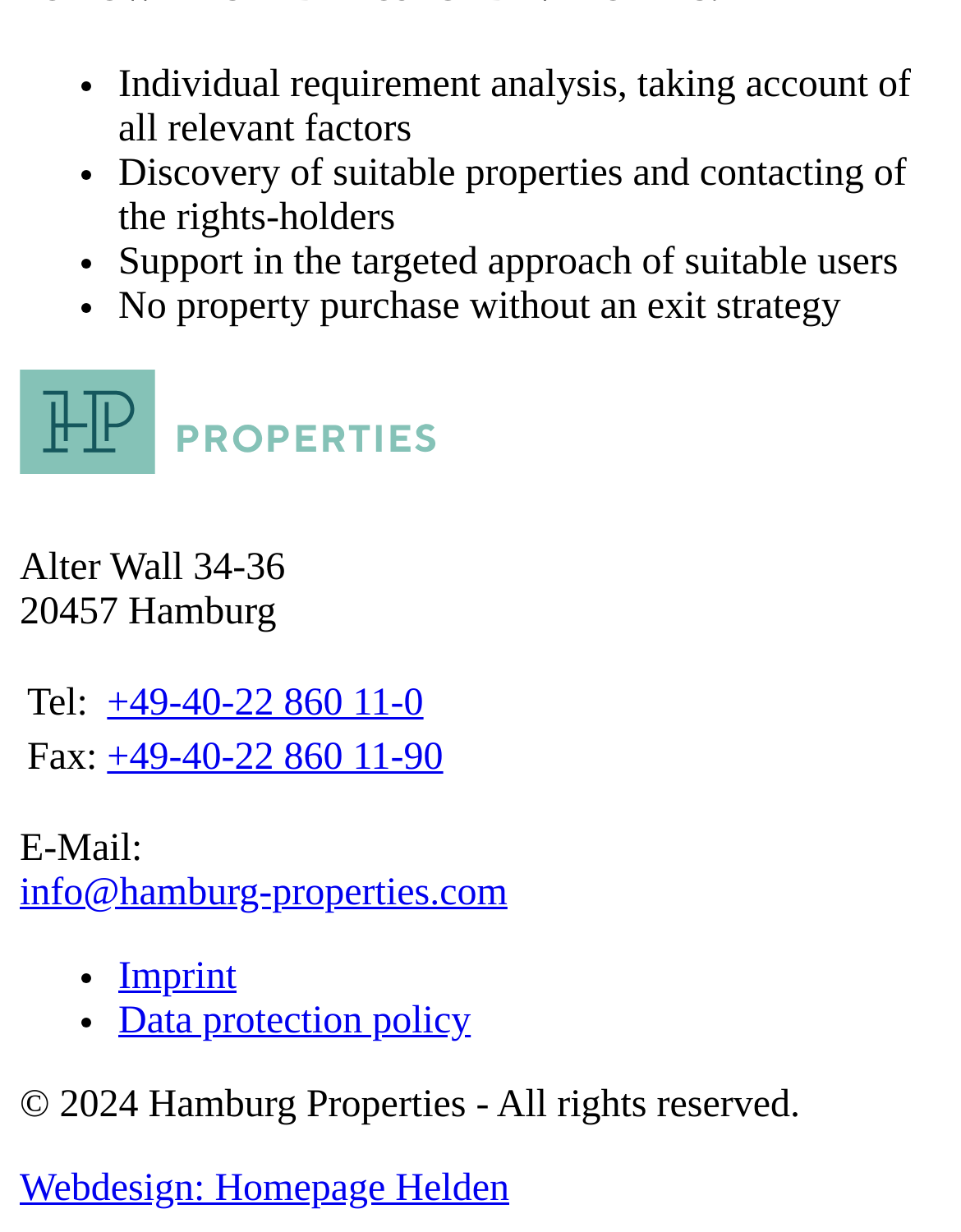How many contact methods are provided?
By examining the image, provide a one-word or phrase answer.

3